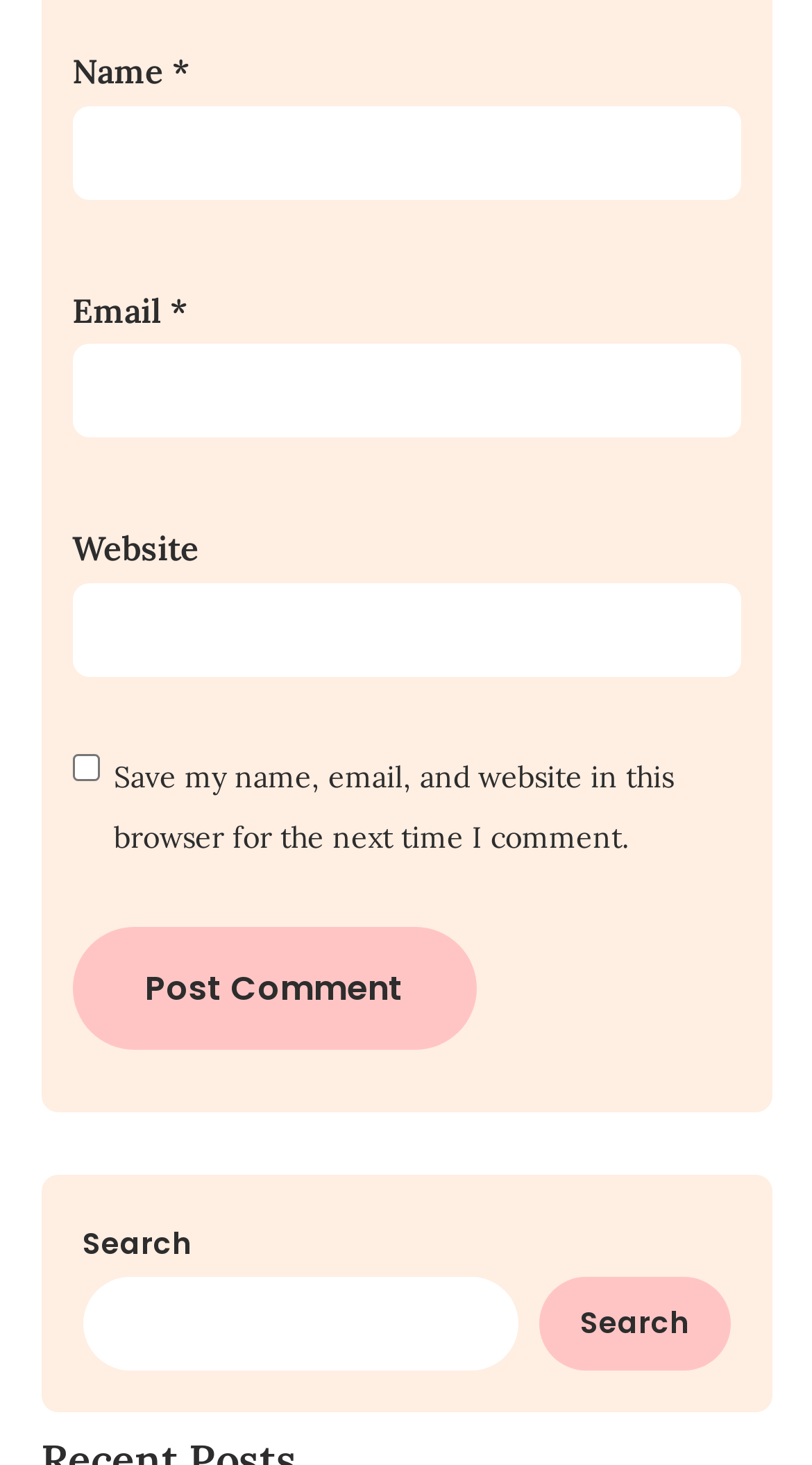What is the label of the first text box?
Based on the image, provide your answer in one word or phrase.

Name